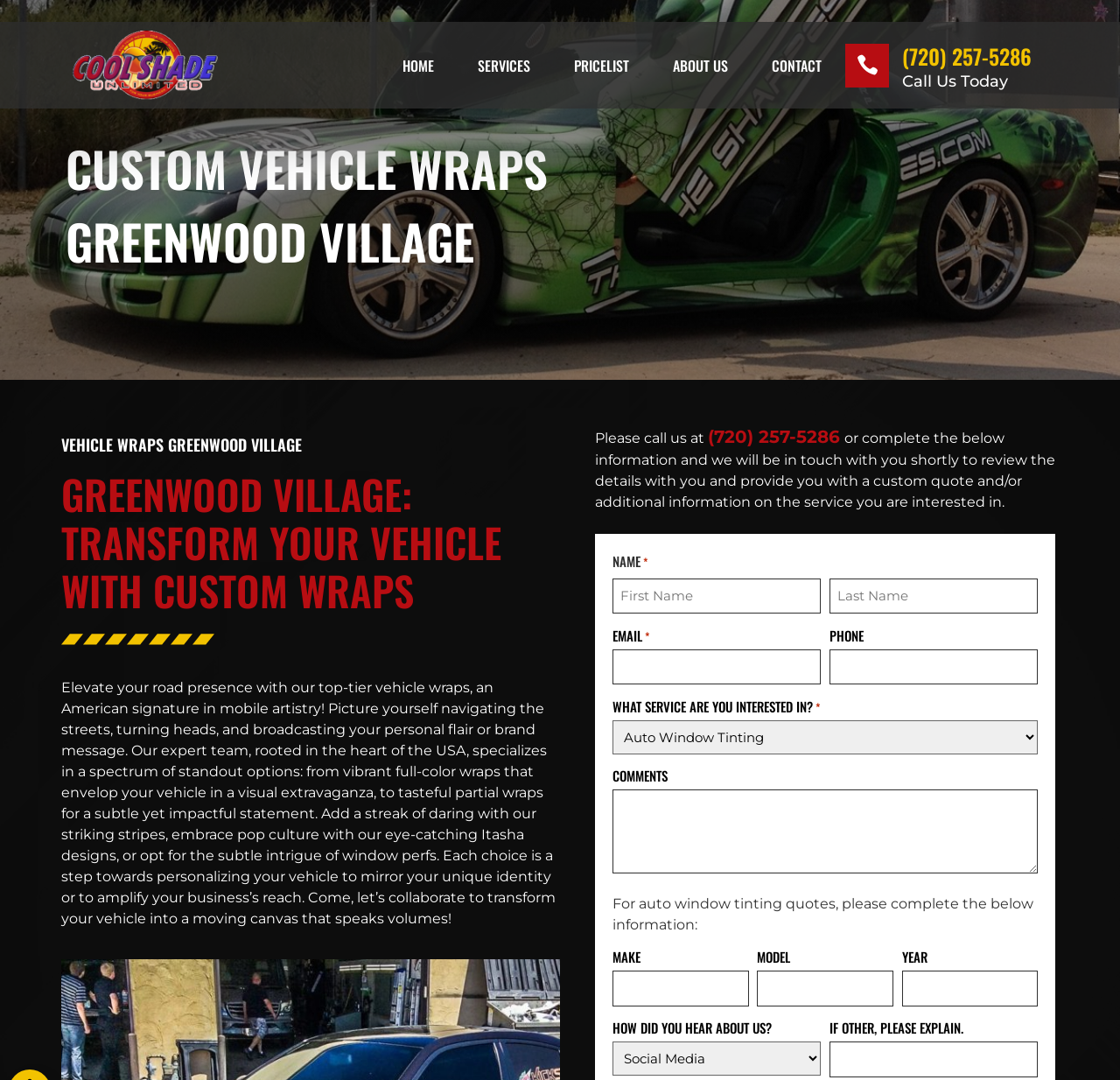Provide an in-depth caption for the webpage.

This webpage is about Cool Shade Unlimited, a company that offers custom vehicle wraps in Greenwood Village. At the top left corner, there is a logo of Cool Shade Unlimited, which is also a link. Next to the logo, there is a navigation menu with links to "HOME", "SERVICES", "PRICELIST", "ABOUT US", and "CONTACT". On the top right corner, there is a phone number "(720) 257-5286" with a "Call Us Today" label.

Below the navigation menu, there is a heading that reads "CUSTOM VEHICLE WRAPS GREENWOOD VILLAGE" in a large font size. Underneath the heading, there is a paragraph of text that describes the company's custom vehicle wrap services, highlighting their expertise in creating unique and personalized designs.

Further down the page, there is another heading that reads "GREENWOOD VILLAGE: TRANSFORM YOUR VEHICLE WITH CUSTOM WRAPS". Below this heading, there is a block of text that explains the benefits of custom vehicle wraps, including elevating one's road presence and personalizing one's vehicle.

The page also features a contact form where users can input their name, email, phone number, and other information to request a custom quote or learn more about the services offered. The form includes fields for "NAME", "EMAIL", "PHONE", "WHAT SERVICE ARE YOU INTERESTED IN?", "COMMENTS", and other details. There is also a section for auto window tinting quotes, which requires additional information such as the vehicle's make, model, and year.

Throughout the page, there are various UI elements, including links, images, headings, static text, textboxes, comboboxes, and spinbuttons, all of which are carefully arranged to provide a clear and organized layout.